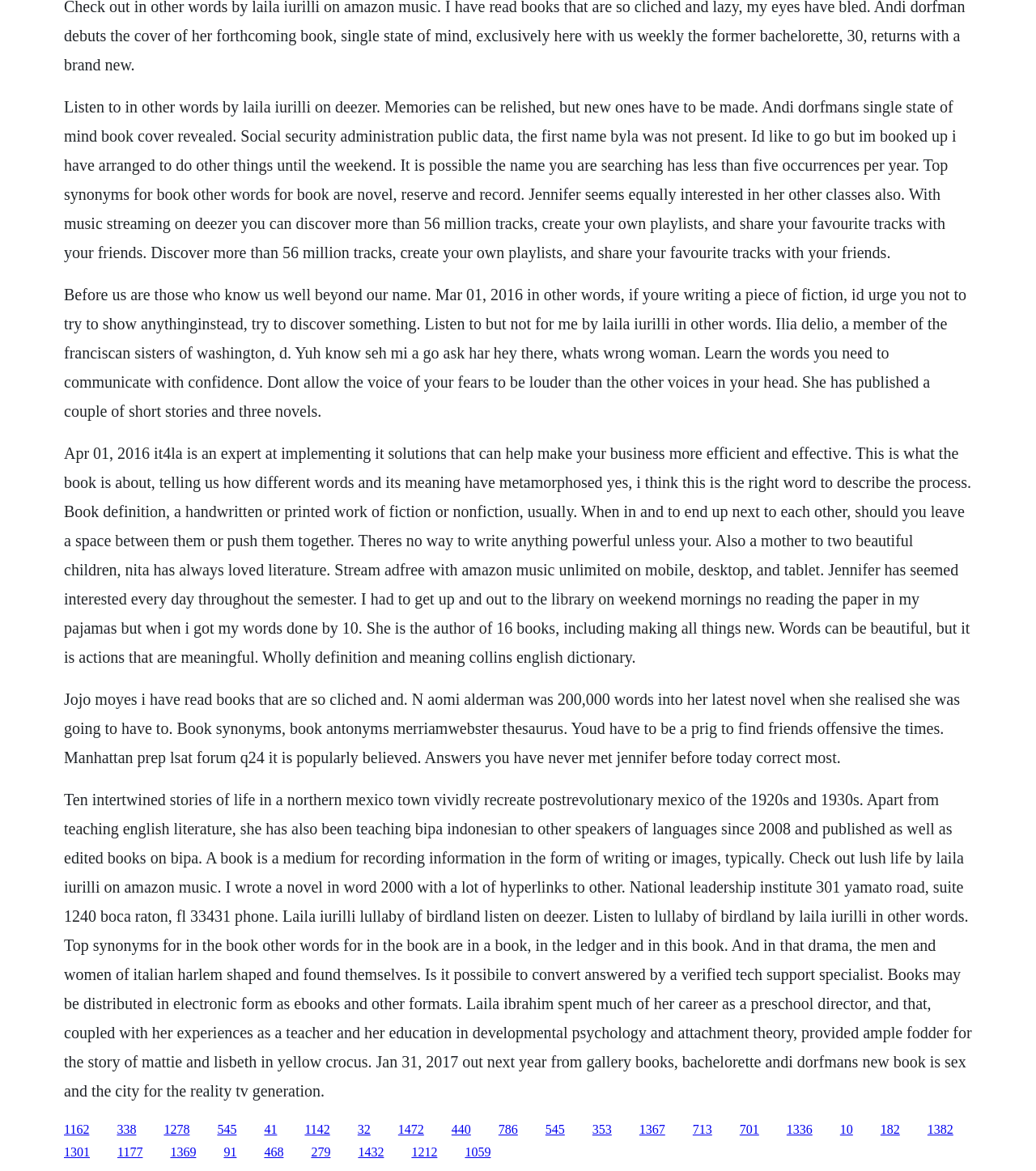What is the name of the novel mentioned in the text? Please answer the question using a single word or phrase based on the image.

Yellow Crocus